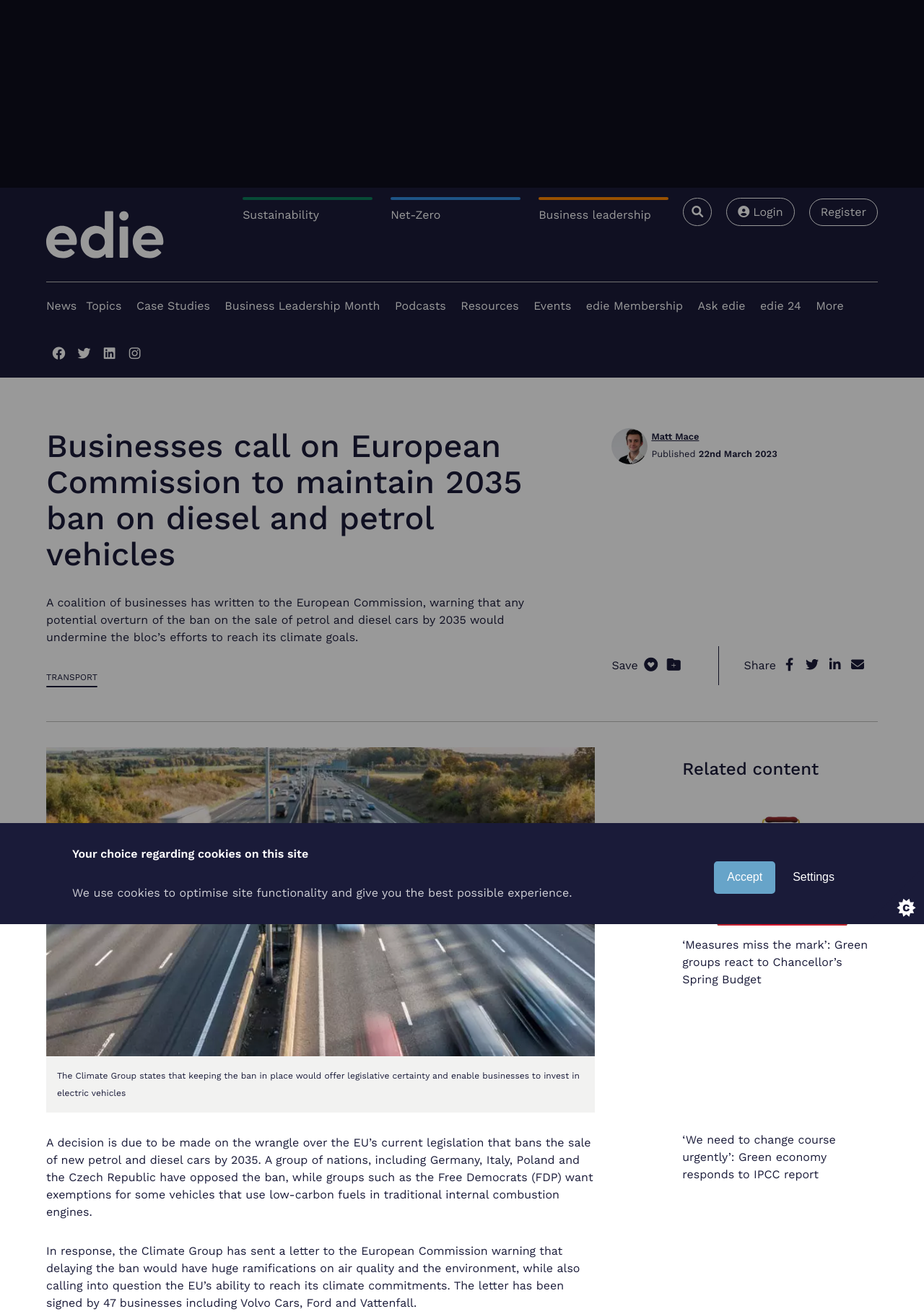Please mark the bounding box coordinates of the area that should be clicked to carry out the instruction: "Read the article".

None